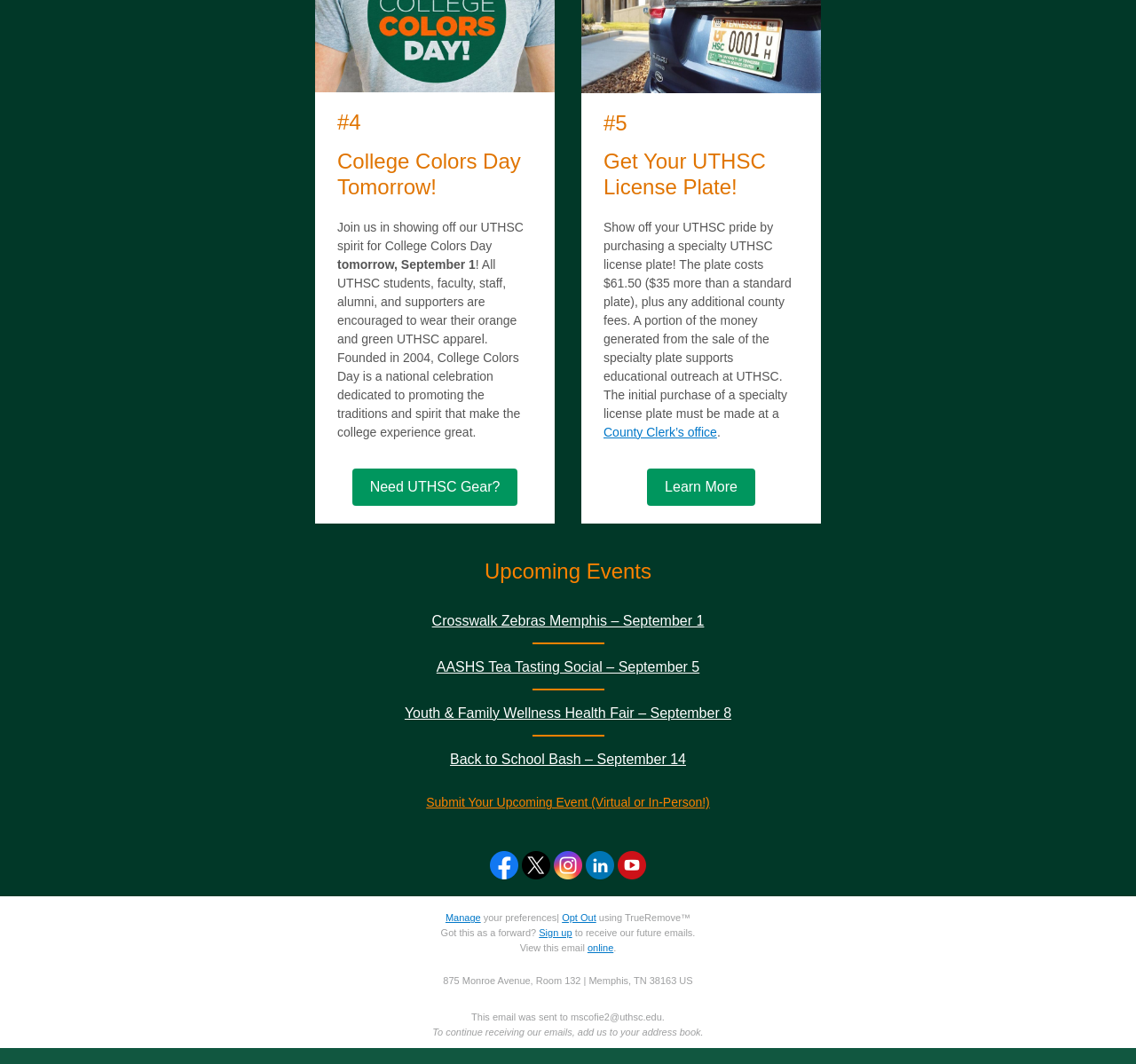Determine the bounding box coordinates of the clickable region to follow the instruction: "Follow UTHSC on Facebook".

[0.431, 0.8, 0.456, 0.827]